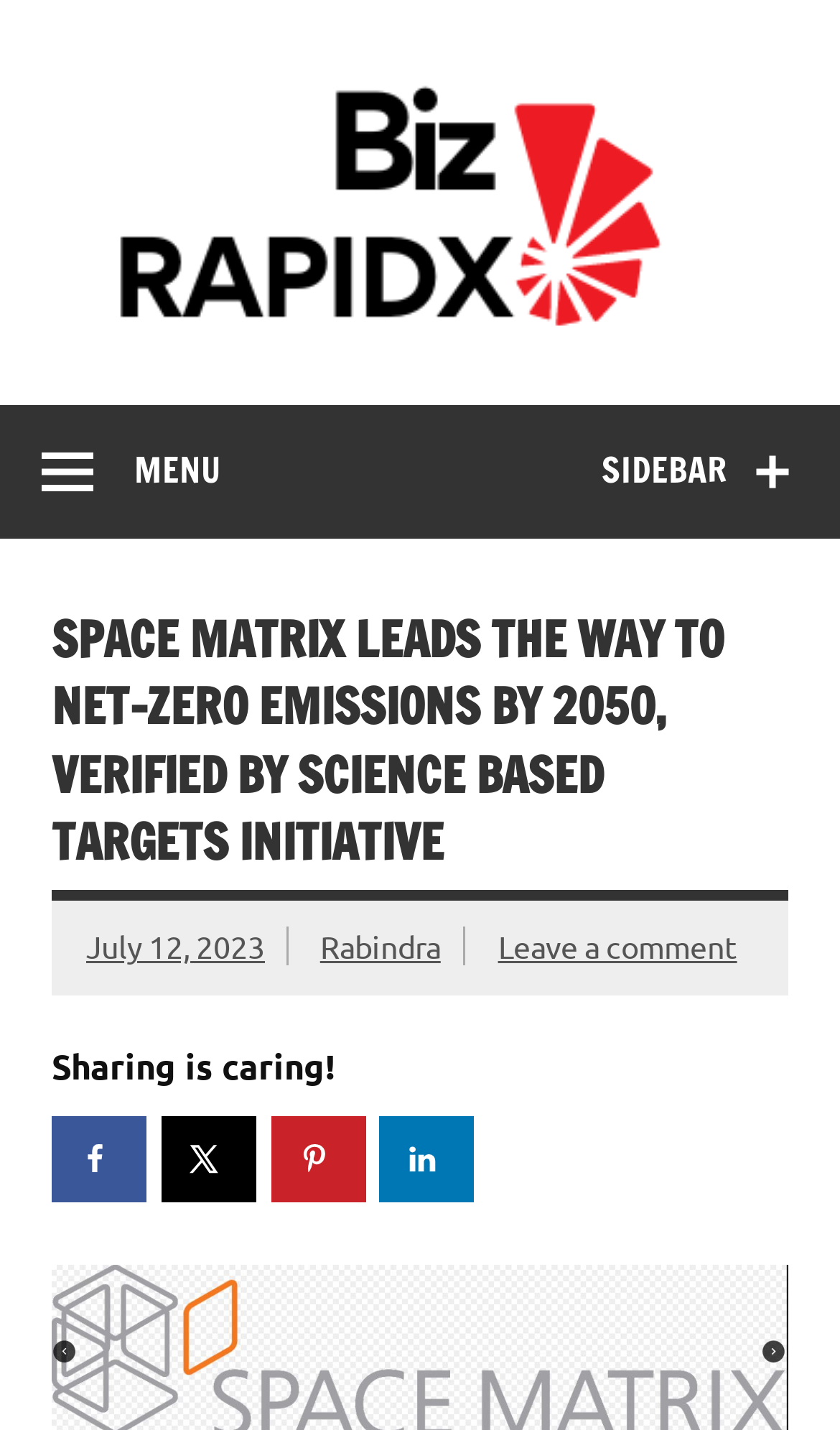Generate a thorough description of the webpage.

The webpage appears to be a news article or press release from Biz RapidX, with a focus on Space Matrix, a leading multinational workplace design and build consultancy firm. At the top left of the page, there is a Biz RapidX logo, accompanied by a link to the Biz RapidX website. Next to the logo, there is a link to the Biz RapidX homepage.

Below the logo, there is a heading that reads "SPACE MATRIX LEADS THE WAY TO NET-ZERO EMISSIONS BY 2050, VERIFIED BY SCIENCE BASED TARGETS INITIATIVE" in a prominent font size. This heading is followed by a subheading with the date "July 12, 2023" and the author's name "Rabindra".

The main content of the article is not explicitly mentioned in the accessibility tree, but it is likely to be a news article or press release about Space Matrix's achievement in reducing carbon emissions.

On the top right side of the page, there are two buttons: "SIDEBAR" and "MENU". The "MENU" button has a dropdown menu with various options.

At the bottom of the page, there are social media sharing links, including "Share on Facebook", "Share on X", "Save to Pinterest", and "Share on LinkedIn", each accompanied by a small icon.

There are a total of 3 images on the page: the Biz RapidX logo, a Facebook icon, and other social media icons.